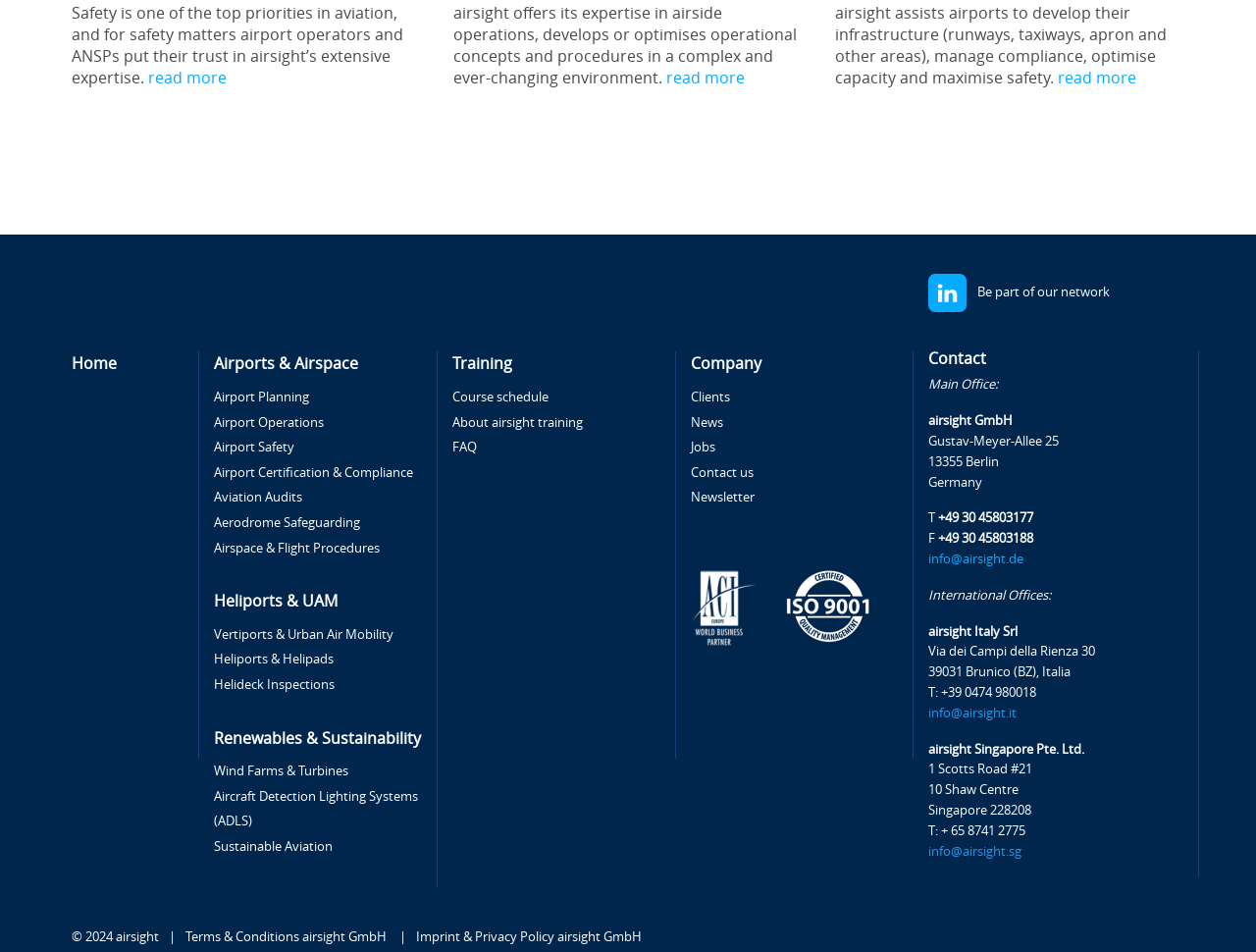How many main sections are on this webpage?
Answer the question with a single word or phrase derived from the image.

5